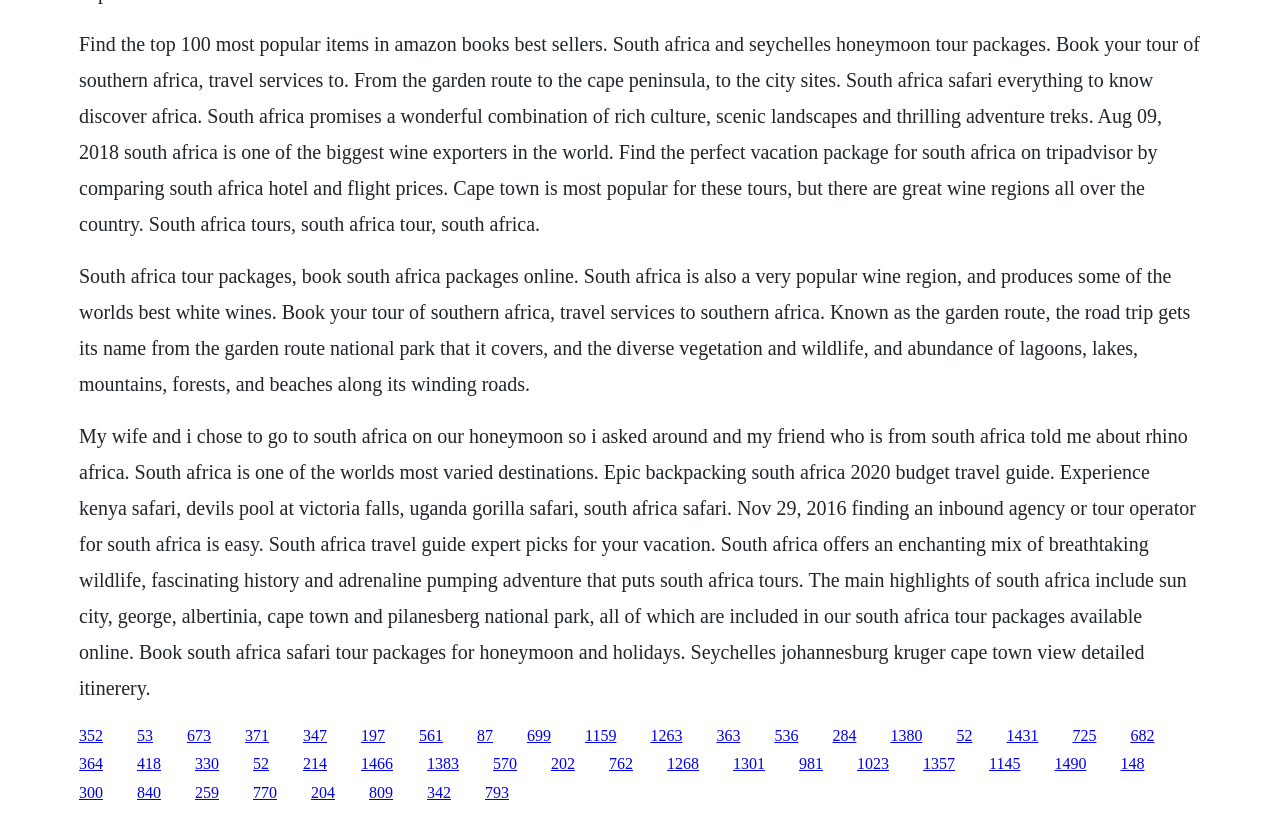Could you determine the bounding box coordinates of the clickable element to complete the instruction: "View detailed itinerary for Seychelles Johannesburg Kruger Cape Town tour"? Provide the coordinates as four float numbers between 0 and 1, i.e., [left, top, right, bottom].

[0.062, 0.89, 0.08, 0.911]